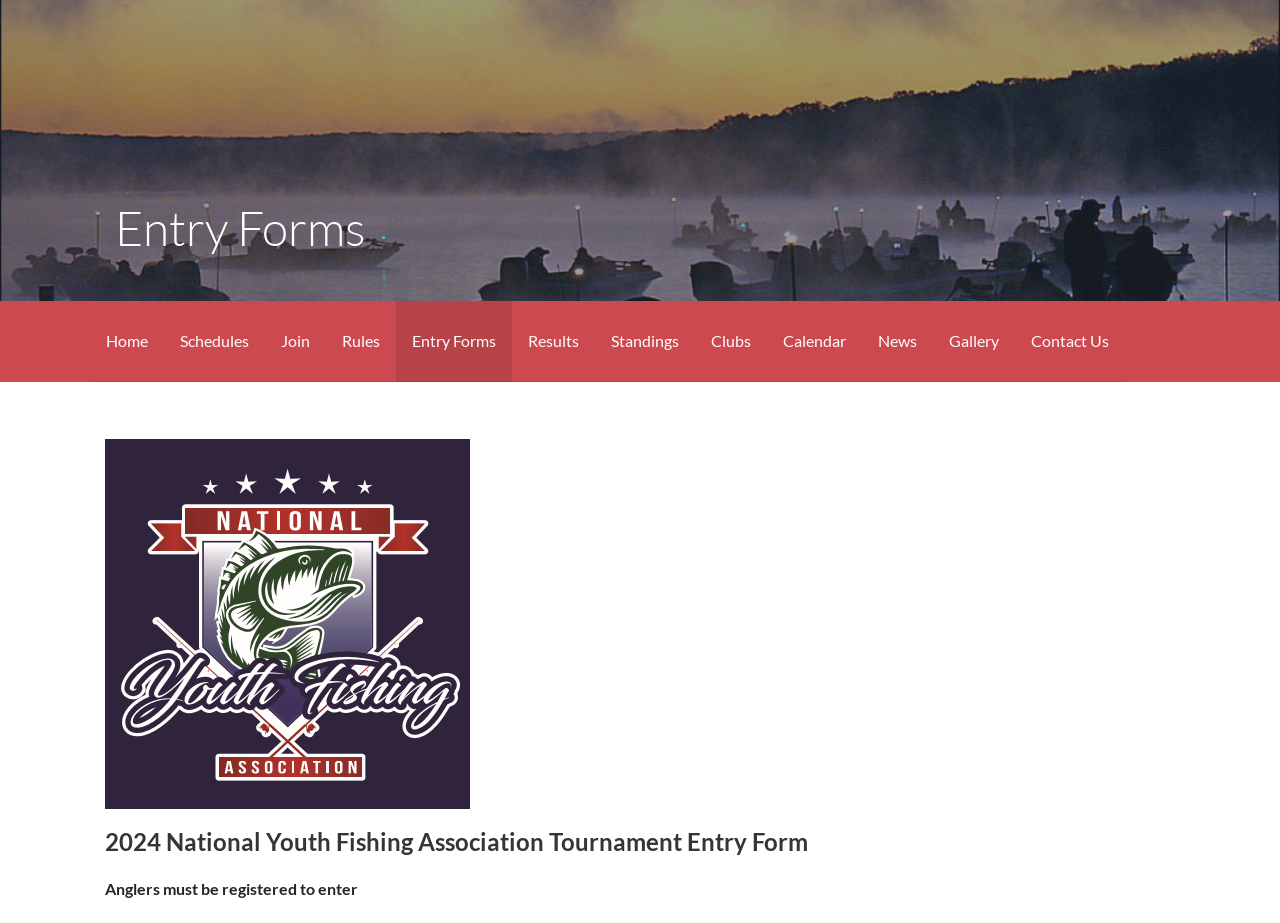Identify the bounding box coordinates for the region of the element that should be clicked to carry out the instruction: "Book a Demo". The bounding box coordinates should be four float numbers between 0 and 1, i.e., [left, top, right, bottom].

None